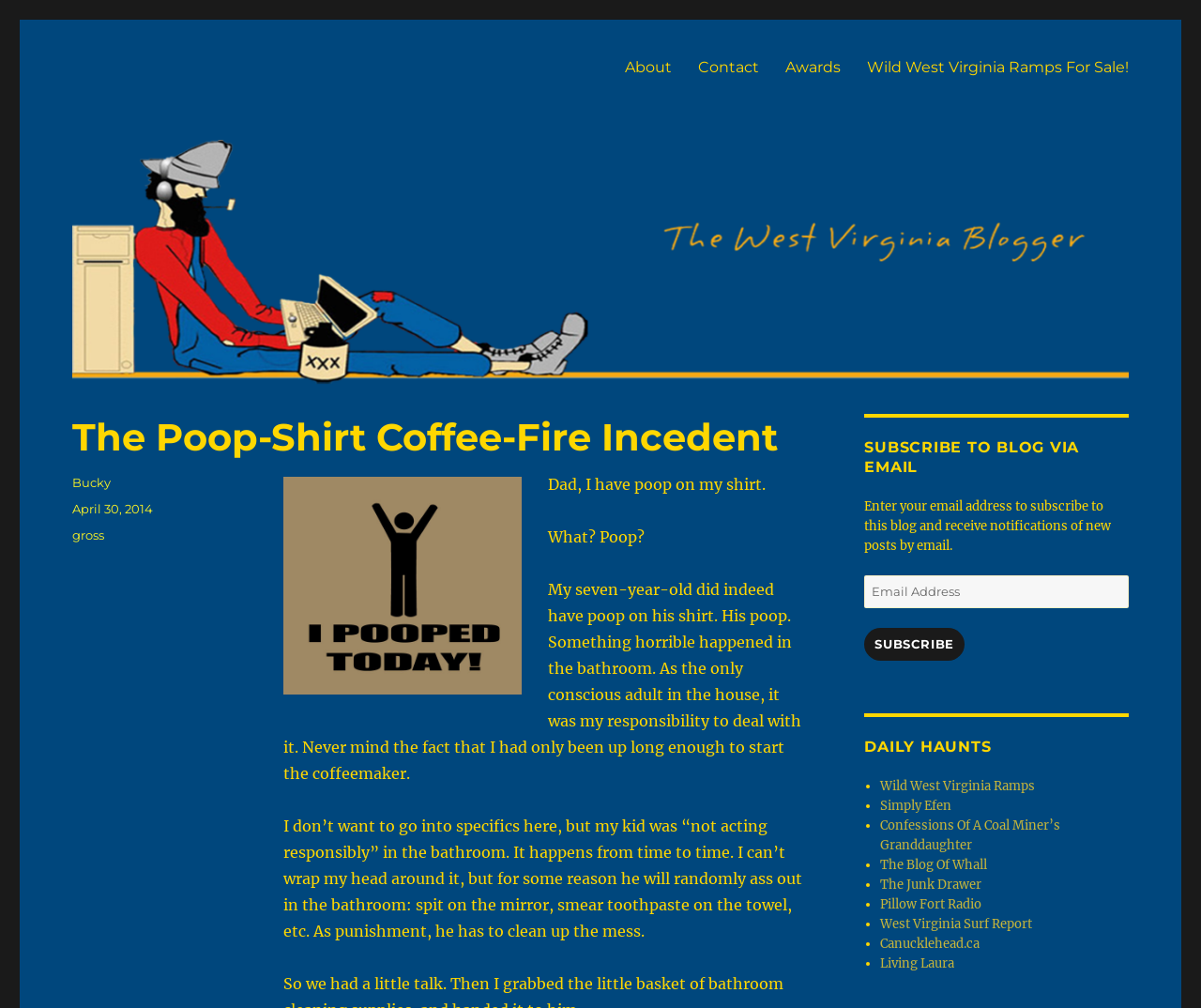Based on the image, please elaborate on the answer to the following question:
How many daily haunts are listed?

The 'DAILY HAUNTS' section of the webpage lists nine daily haunts, each represented by a link and a list marker. These links can be found by examining the child elements of the 'DAILY HAUNTS' heading element.